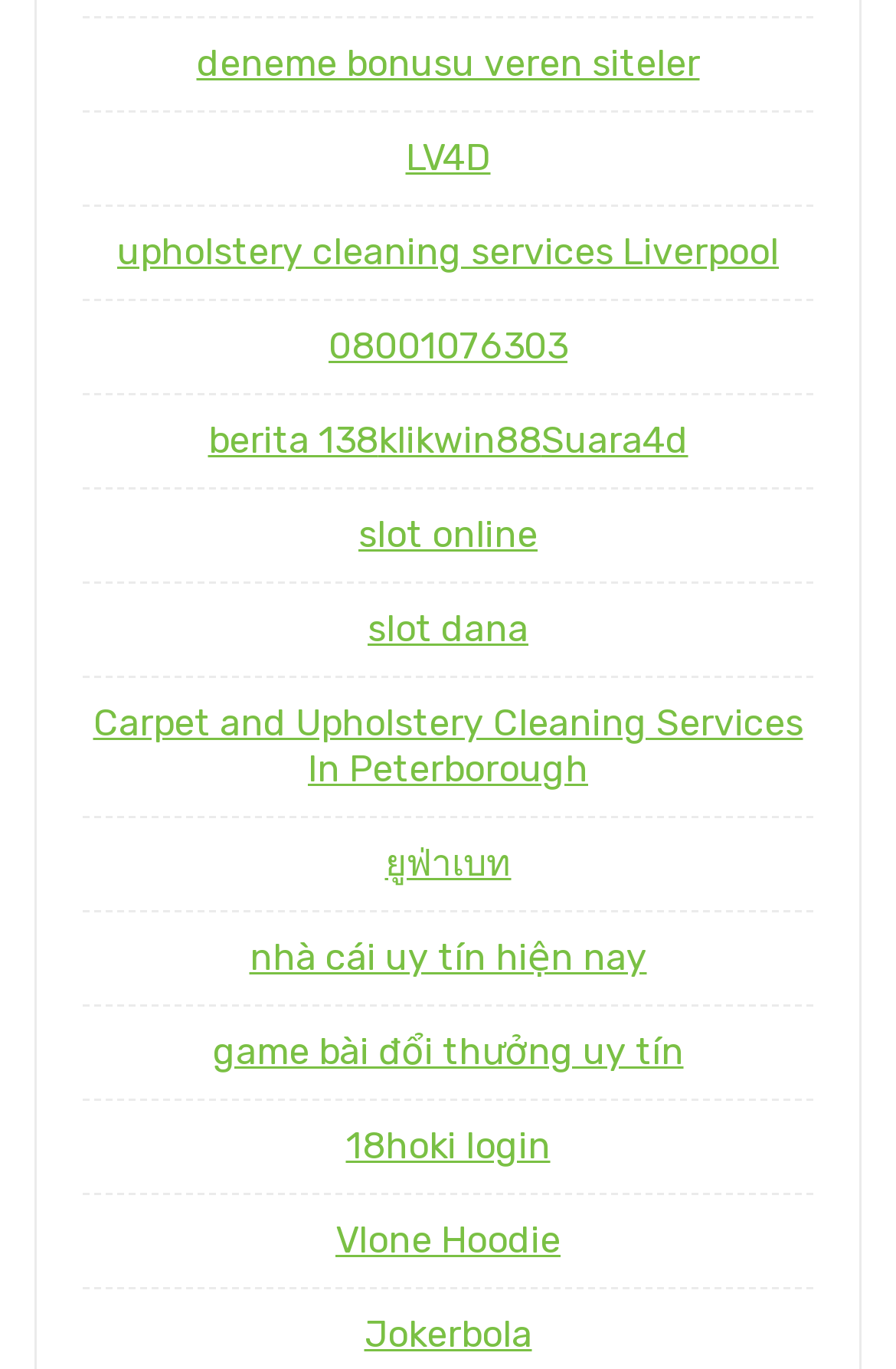Pinpoint the bounding box coordinates of the clickable area needed to execute the instruction: "Check the Carpet and Upholstery Cleaning Services In Peterborough link". The coordinates should be specified as four float numbers between 0 and 1, i.e., [left, top, right, bottom].

[0.104, 0.513, 0.896, 0.578]